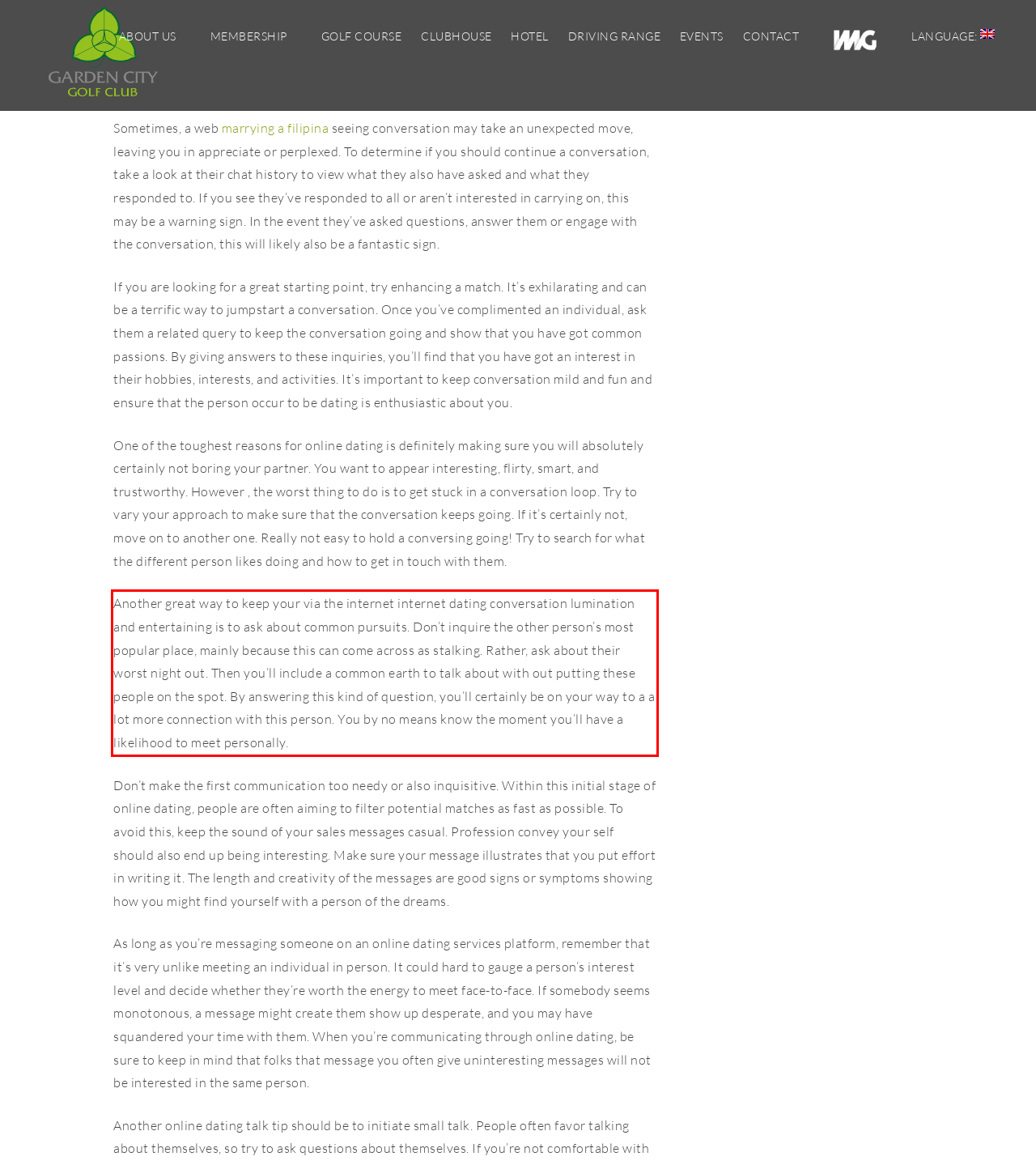Please perform OCR on the text content within the red bounding box that is highlighted in the provided webpage screenshot.

Another great way to keep your via the internet internet dating conversation lumination and entertaining is to ask about common pursuits. Don’t inquire the other person’s most popular place, mainly because this can come across as stalking. Rather, ask about their worst night out. Then you’ll include a common earth to talk about with out putting these people on the spot. By answering this kind of question, you’ll certainly be on your way to a a lot more connection with this person. You by no means know the moment you’ll have a likelihood to meet personally.